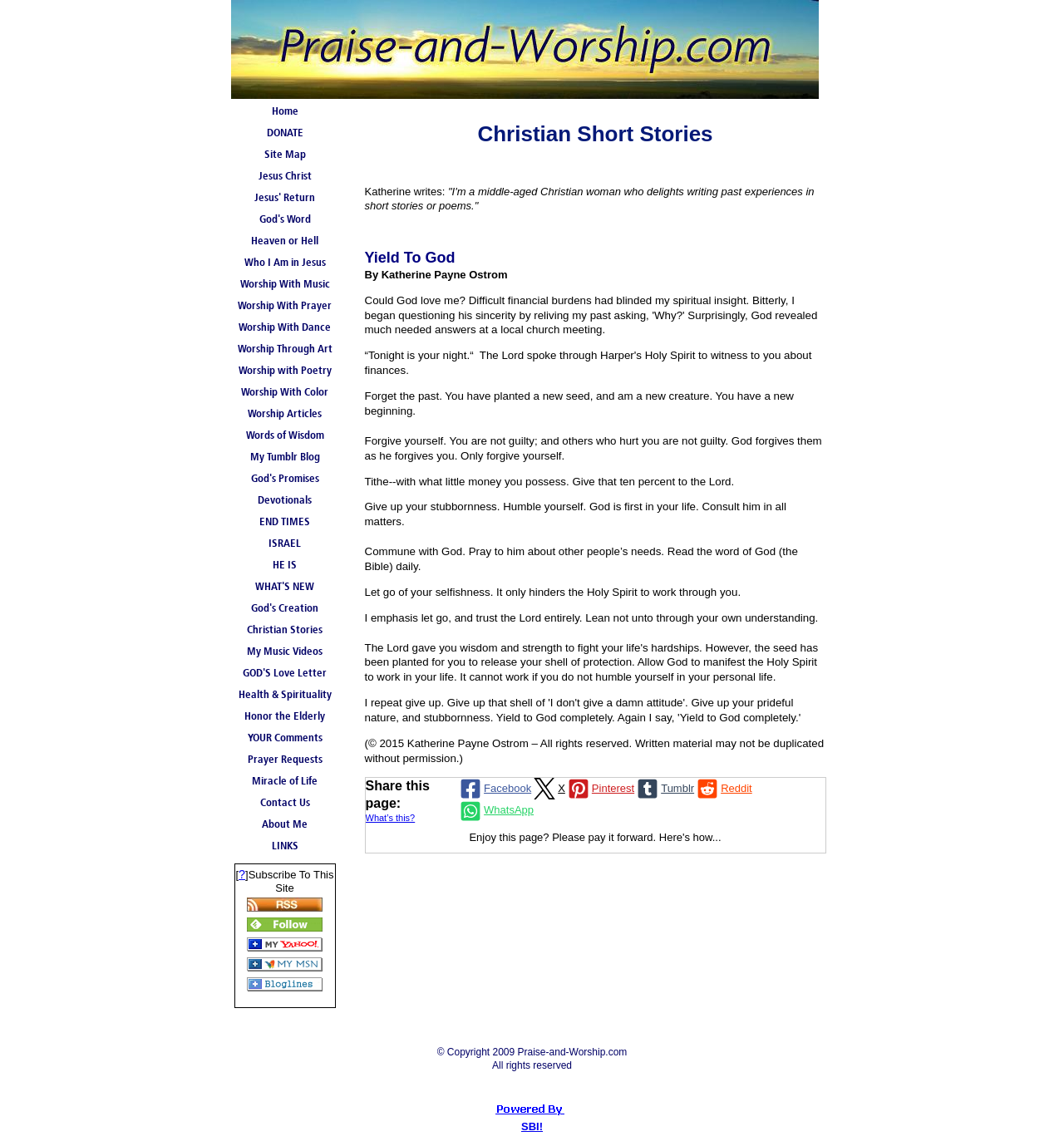Can you find and generate the webpage's heading?

Christian Short Stories